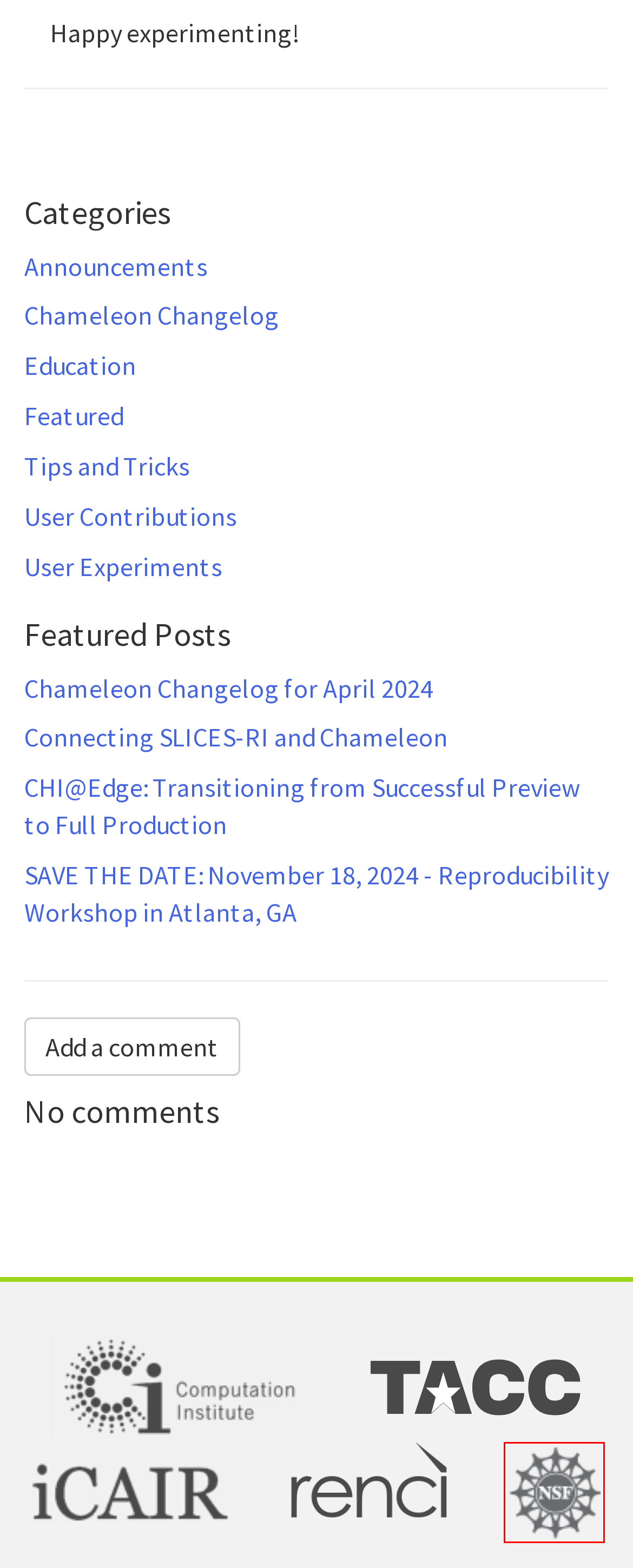Observe the screenshot of a webpage with a red bounding box around an element. Identify the webpage description that best fits the new page after the element inside the bounding box is clicked. The candidates are:
A. Sharing Portal | Chameleon Cloud  | Chameleon
B. International Center for Advanced Internet Research
C. Texas Advanced Computing Center
D. Resource Reservation | CHI-in-a-box
E. Announcing Virtual Reproducibility Hackathon – December 15th, 2023 – HOLD THE DATE | Chameleon
F. NSF - National Science Foundation
G. Create a Ticket | Chameleon
H. Welcome to Chameleon — Chameleon Cloud Documentation

F